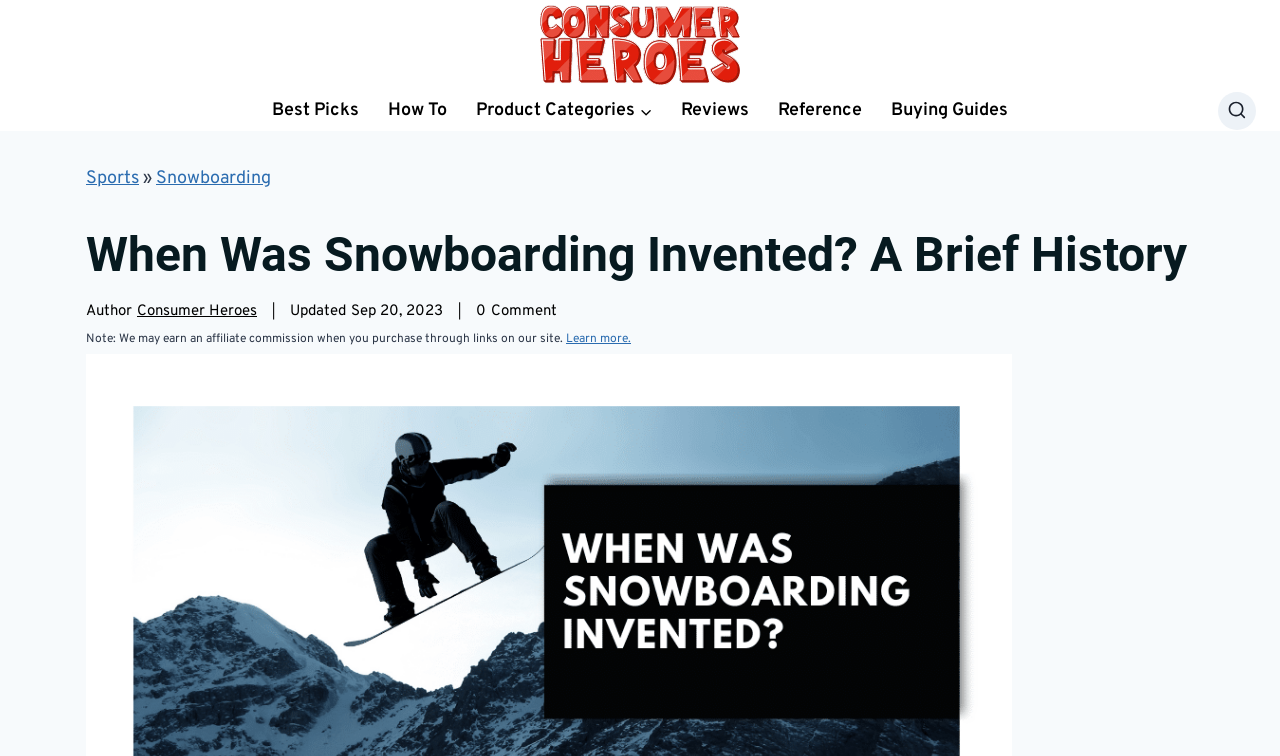What type of content can be found in the 'Reference' section?
Answer the question with a detailed explanation, including all necessary information.

I couldn't determine the exact type of content in the 'Reference' section, but based on the navigation menu, it seems to be a category or section of the website that provides reference materials or information.